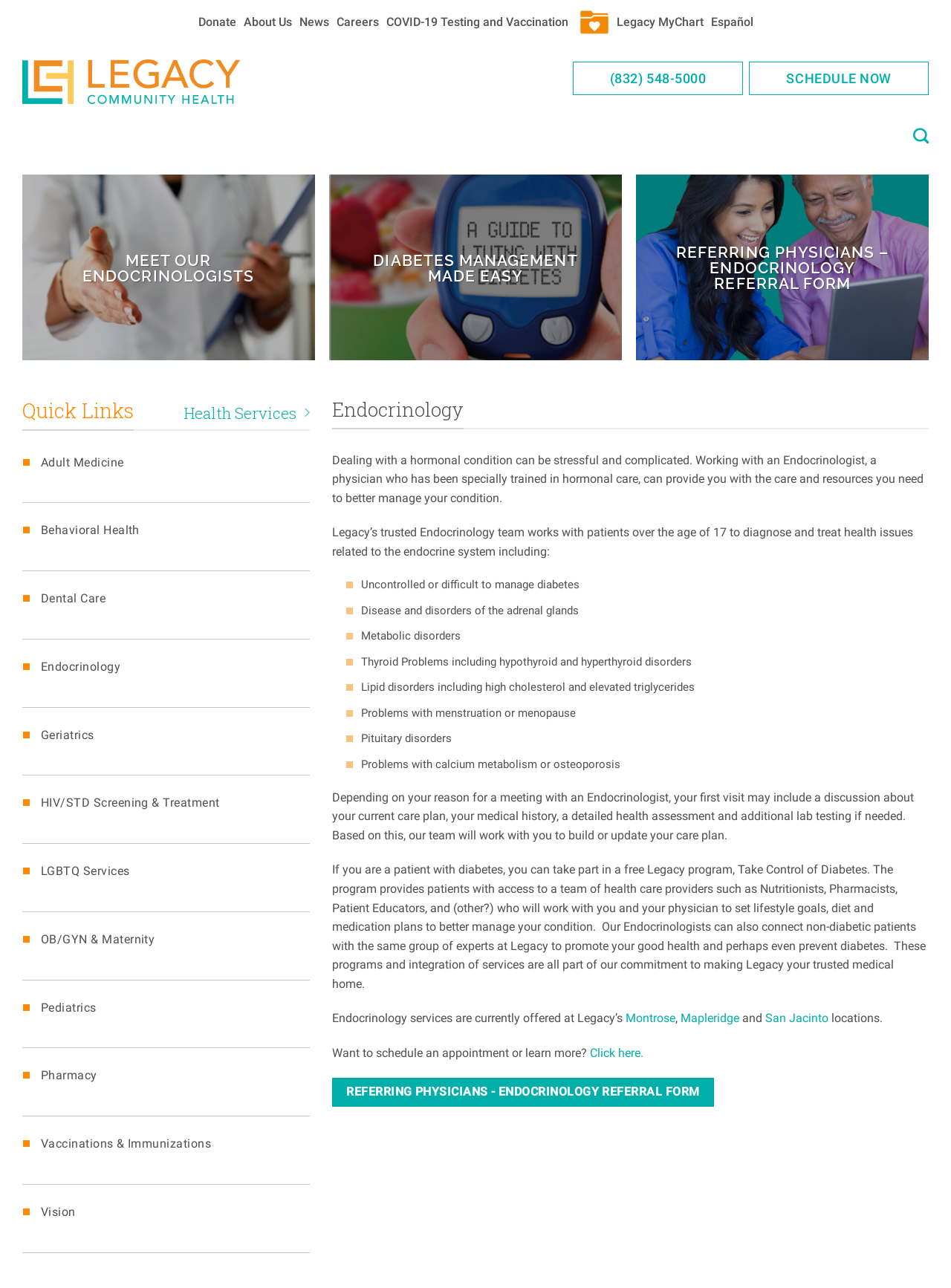Generate an in-depth caption that captures all aspects of the webpage.

This webpage is about Legacy Community Health's Endocrinology services. At the top, there is a navigation menu with links to "Donate", "About Us", "News", "Careers", "COVID-19 Testing and Vaccination", "Legacy MyChart", and "Español". Below the navigation menu, there is a logo of Legacy Community Health and a phone number "(832) 548-5000" with a "SCHEDULE NOW" button.

The main content of the webpage is divided into several sections. The first section has a heading "MEET OUR ENDOCRINOLOGISTS" with a link to learn more. Below this section, there is a paragraph of text describing the importance of working with an Endocrinologist for hormonal care.

The next section has a heading "DIABETES MANAGEMENT MADE EASY" with a link to learn more. This section is followed by a section with a heading "REFERRING PHYSICIANS – ENDOCRINOLOGY REFERRAL FORM" with a link to download and complete the form.

On the left side of the webpage, there is a list of "Quick Links" to various health services, including Adult Medicine, Behavioral Health, Dental Care, Endocrinology, Geriatrics, and more.

The main content of the webpage continues with a section describing the services provided by Legacy's Endocrinology team, including diagnosis and treatment of health issues related to the endocrine system, such as uncontrolled diabetes, adrenal gland diseases, metabolic disorders, and more. This section also mentions that the team works with patients over the age of 17.

The webpage also describes what to expect during a first visit with an Endocrinologist, including a discussion about the current care plan, medical history, and a detailed health assessment. Additionally, it mentions a free program called "Take Control of Diabetes" for patients with diabetes, which provides access to a team of healthcare providers to set lifestyle goals and diet and medication plans.

Finally, the webpage lists the locations where Endocrinology services are offered, including Montrose, Mapleridge, and San Jacinto, and provides a link to schedule an appointment or learn more.